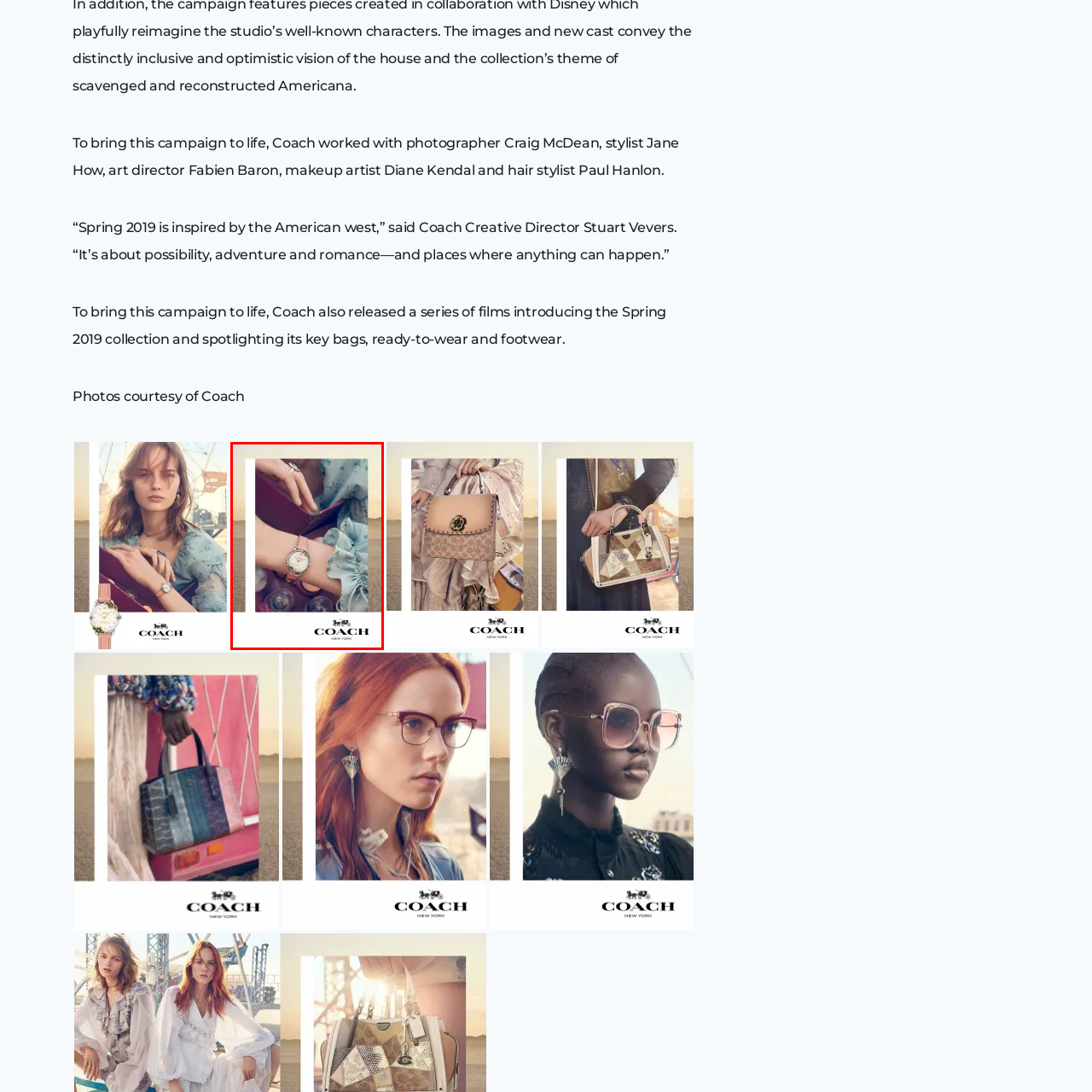What is the woman holding in her other hand?
Analyze the image within the red bounding box and respond to the question with a detailed answer derived from the visual content.

In the image, we can see that the woman's other hand is gracefully holding a luxurious item that partially overlaps with the watch, adding depth to the composition. The exact nature of the item is not specified, but it is described as luxurious.